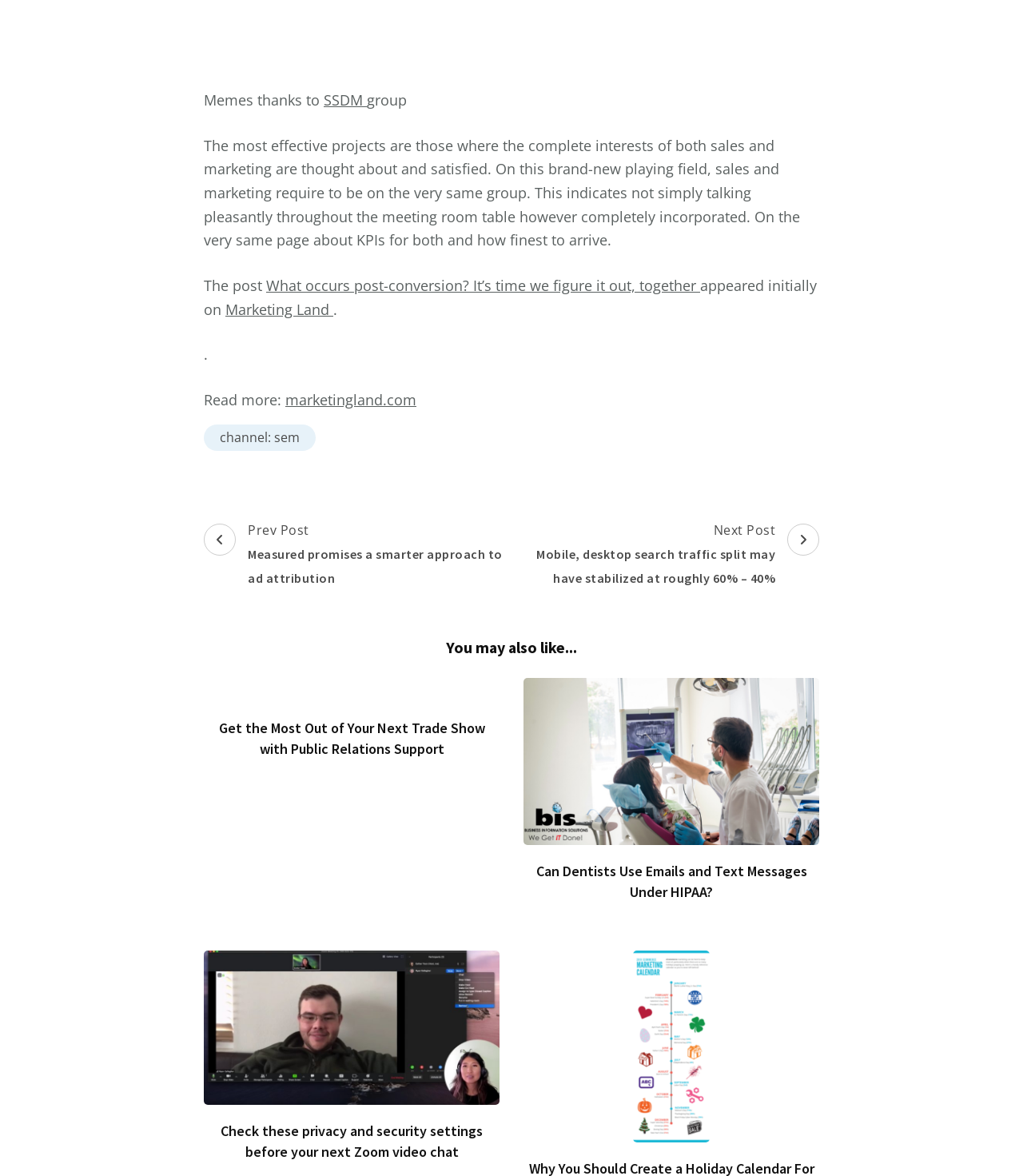What is the name of the group mentioned?
Please look at the screenshot and answer in one word or a short phrase.

SSDM